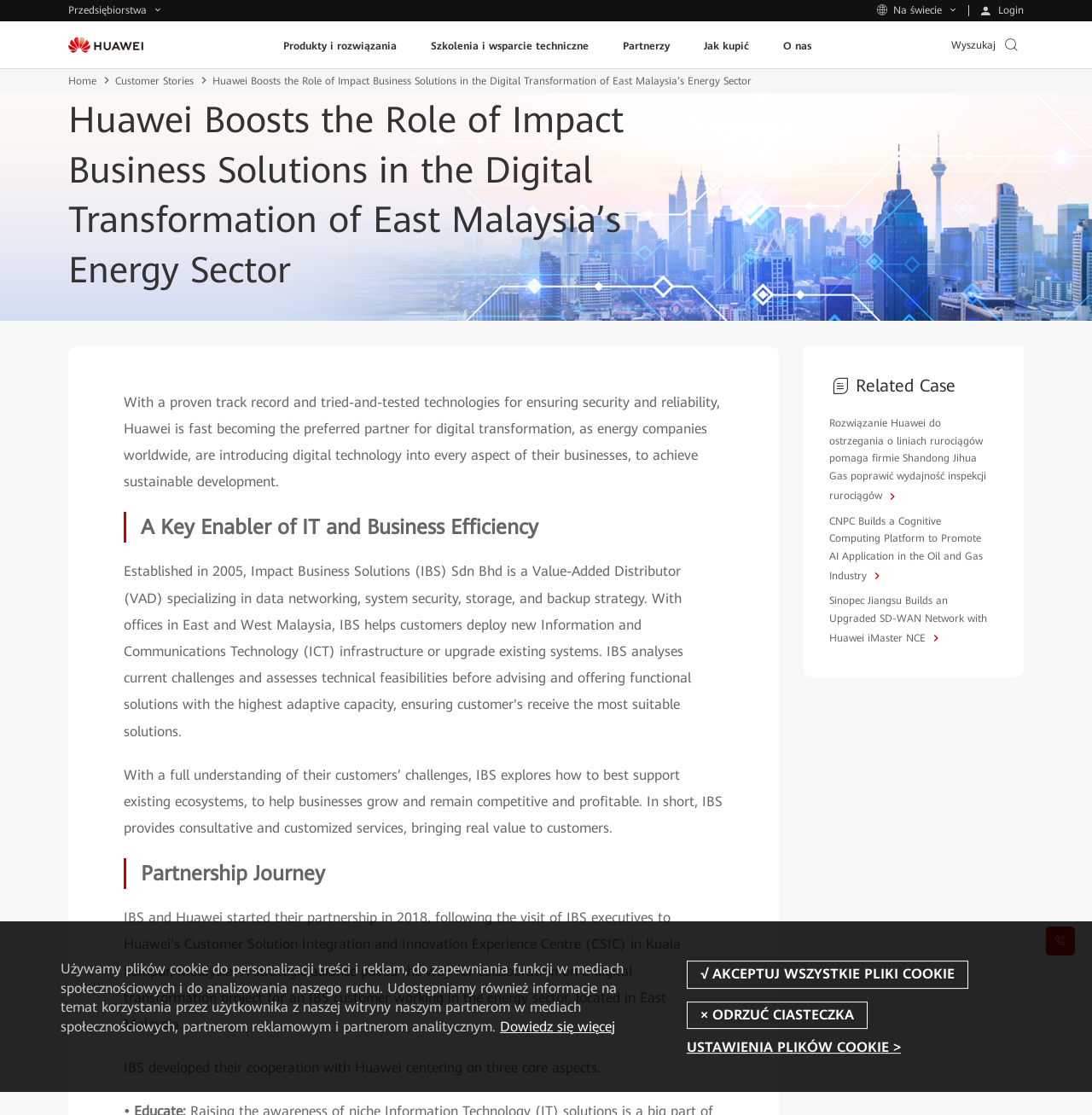Find the bounding box coordinates of the area that needs to be clicked in order to achieve the following instruction: "Read more about Huawei's digital transformation solutions". The coordinates should be specified as four float numbers between 0 and 1, i.e., [left, top, right, bottom].

[0.113, 0.353, 0.659, 0.439]